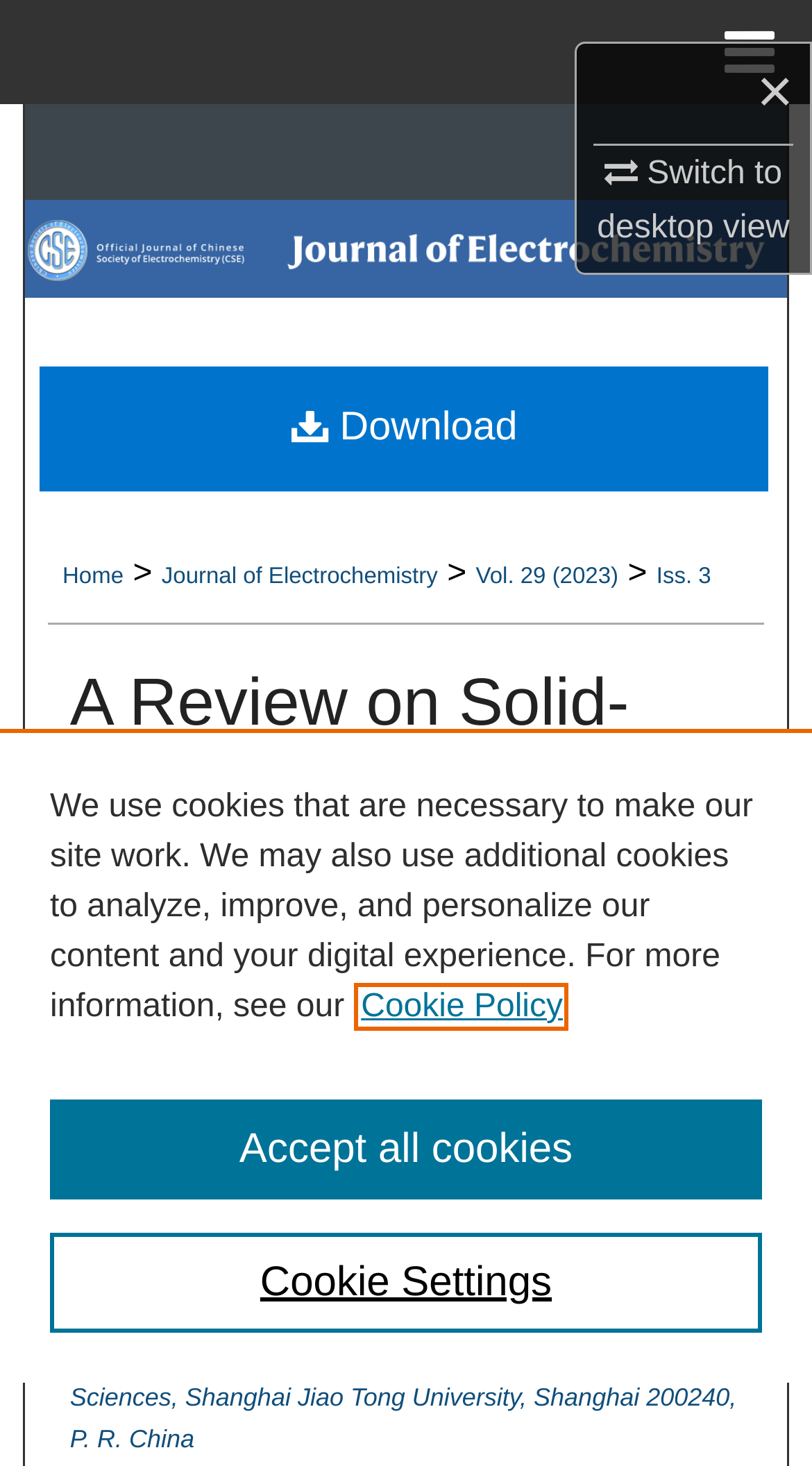Is the desktop view switch button visible?
Based on the image, answer the question with as much detail as possible.

I checked the link element with the text ' Switch to desktop view' and found that it does not have a 'hidden' attribute, which means the desktop view switch button is visible.